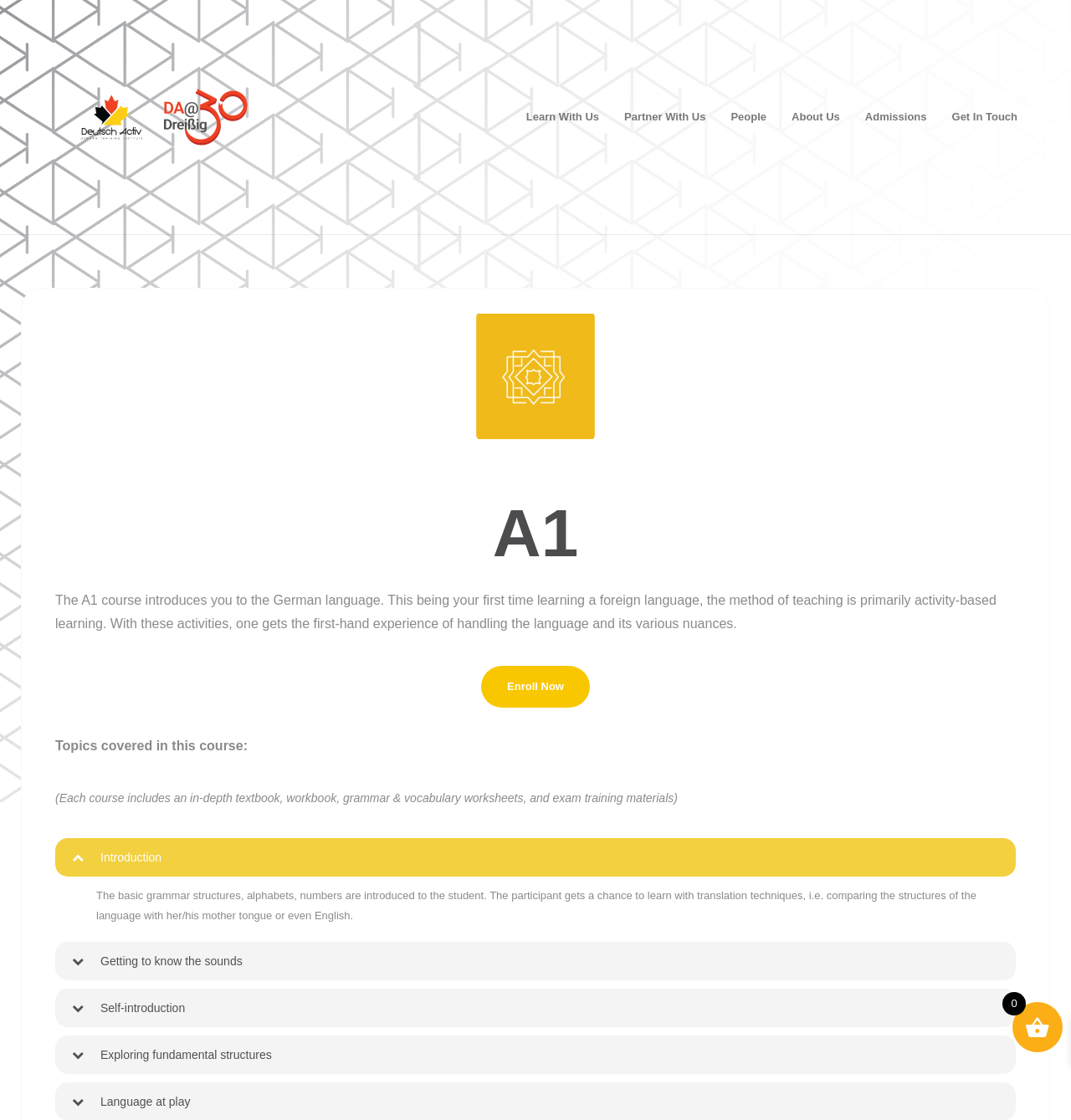Use a single word or phrase to answer the following:
What topics are covered in this course?

Introduction, Getting to know the sounds, etc.